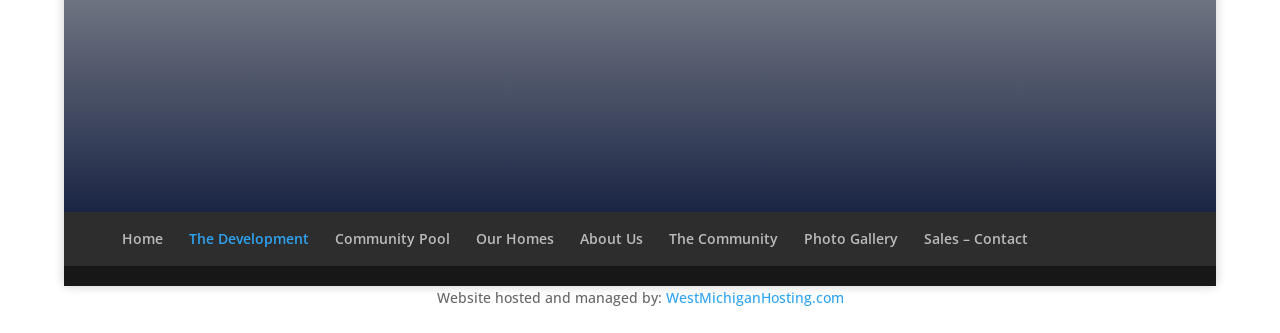What is the general topic of the webpage?
Carefully analyze the image and provide a detailed answer to the question.

The presence of headings like 'HOMES', 'POOLS', and 'BEACHFRONT' suggests that the webpage is related to real estate or property development. The links 'Our Homes', 'Community Pool', and 'The Community' further support this inference.